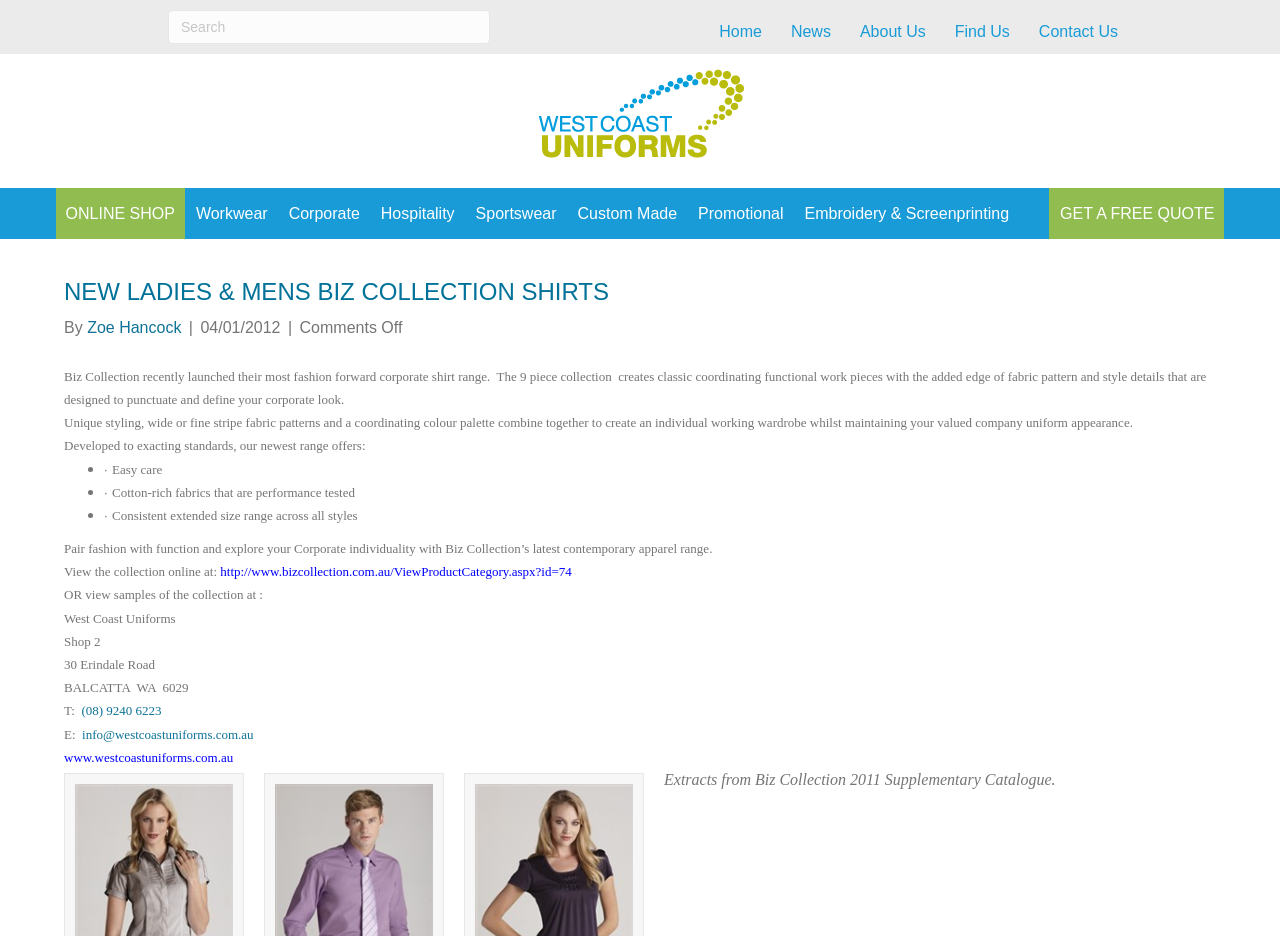Highlight the bounding box coordinates of the element that should be clicked to carry out the following instruction: "Go to Home page". The coordinates must be given as four float numbers ranging from 0 to 1, i.e., [left, top, right, bottom].

[0.551, 0.011, 0.606, 0.057]